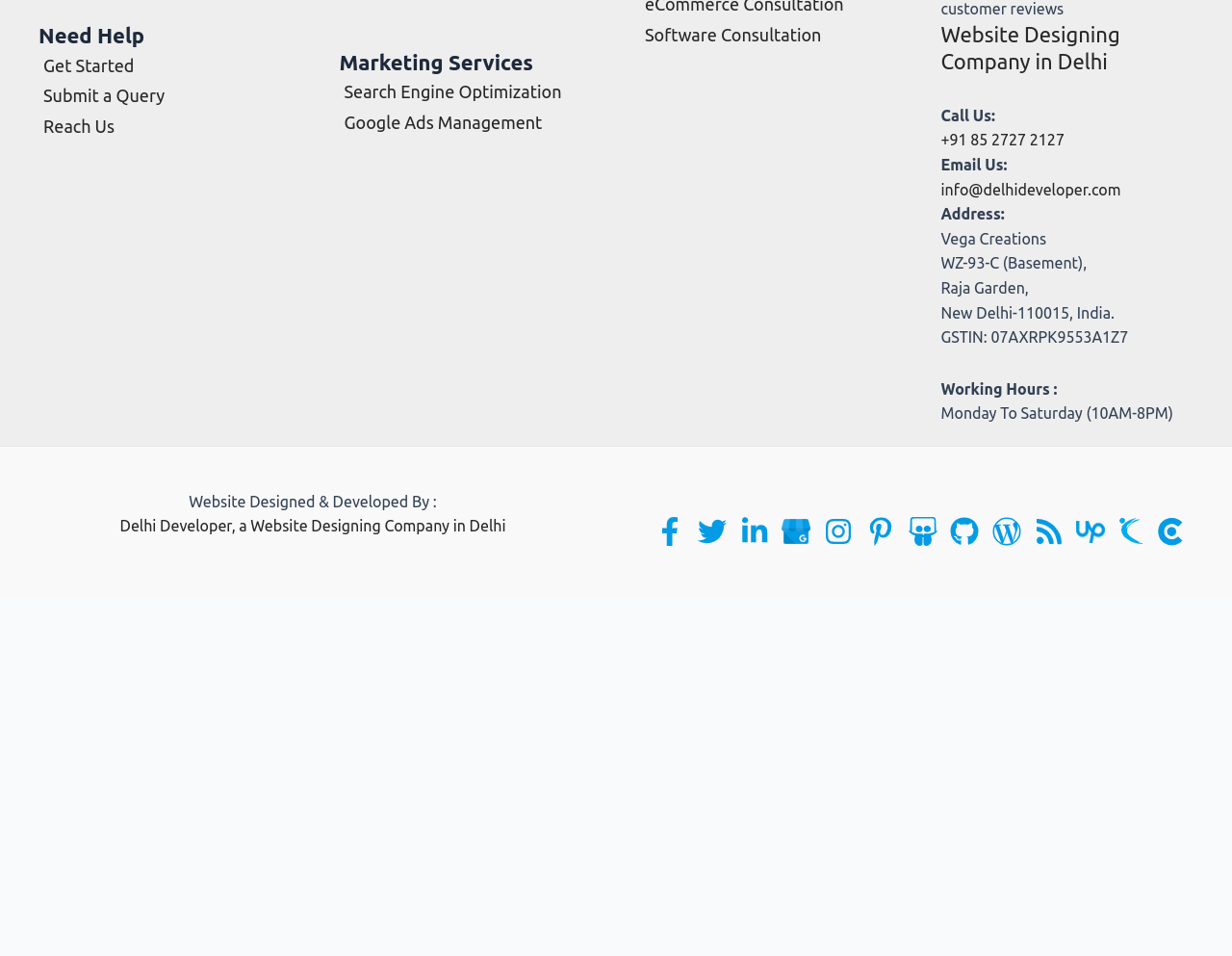Extract the bounding box of the UI element described as: "Join the Family of Donors".

None